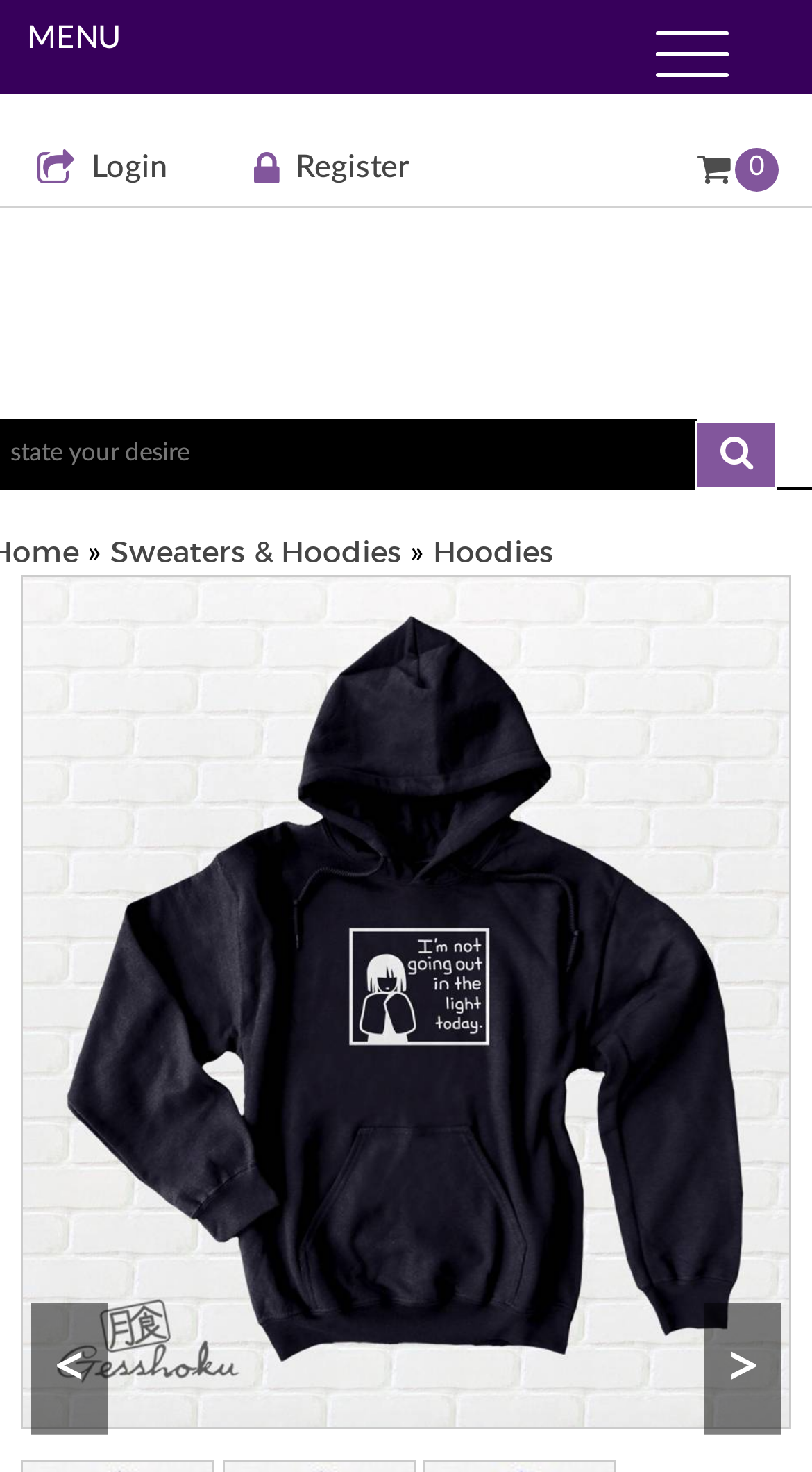Respond to the question below with a single word or phrase:
What is the category of the product?

Hoodies